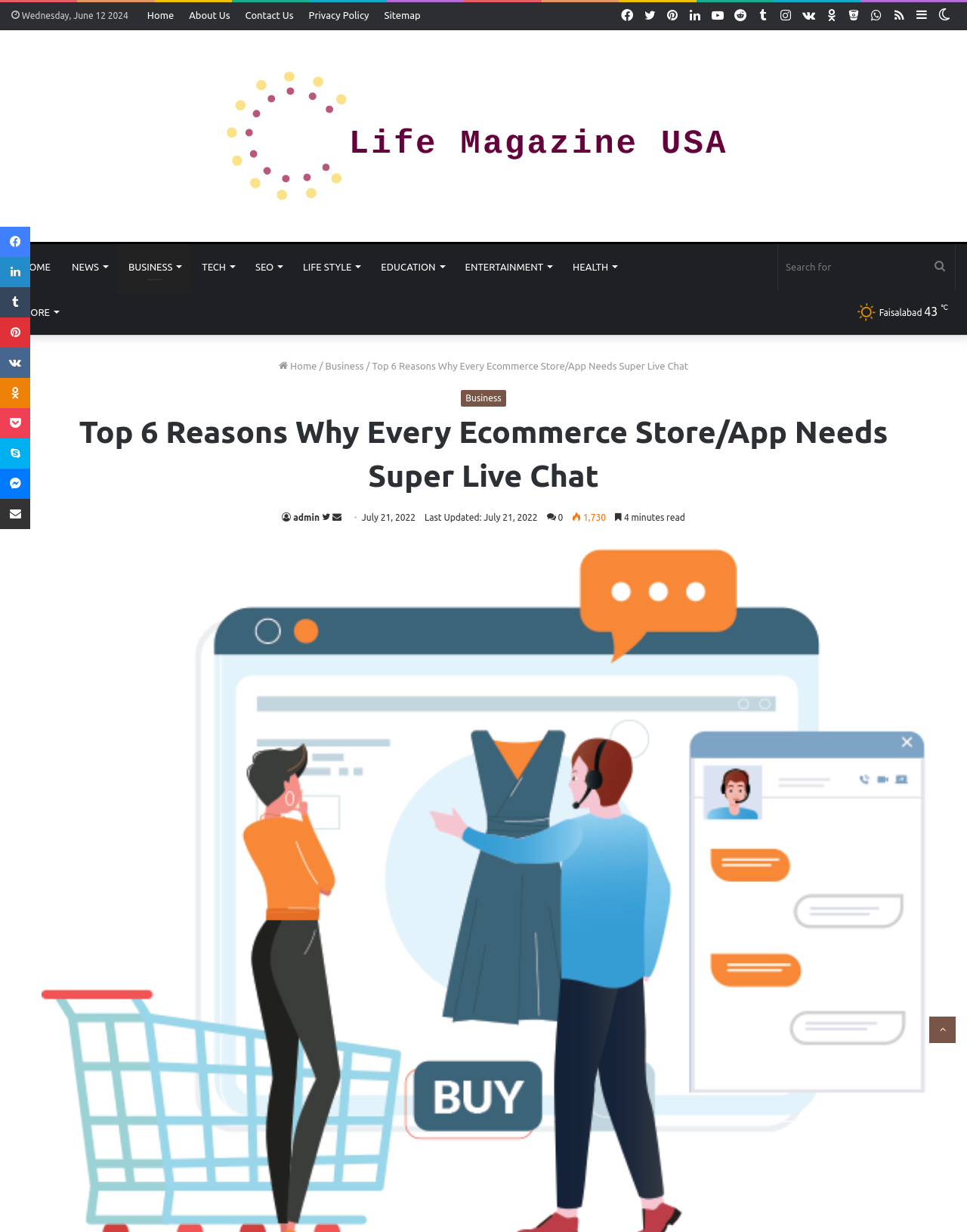Determine the main heading of the webpage and generate its text.

Top 6 Reasons Why Every Ecommerce Store/App Needs Super Live Chat